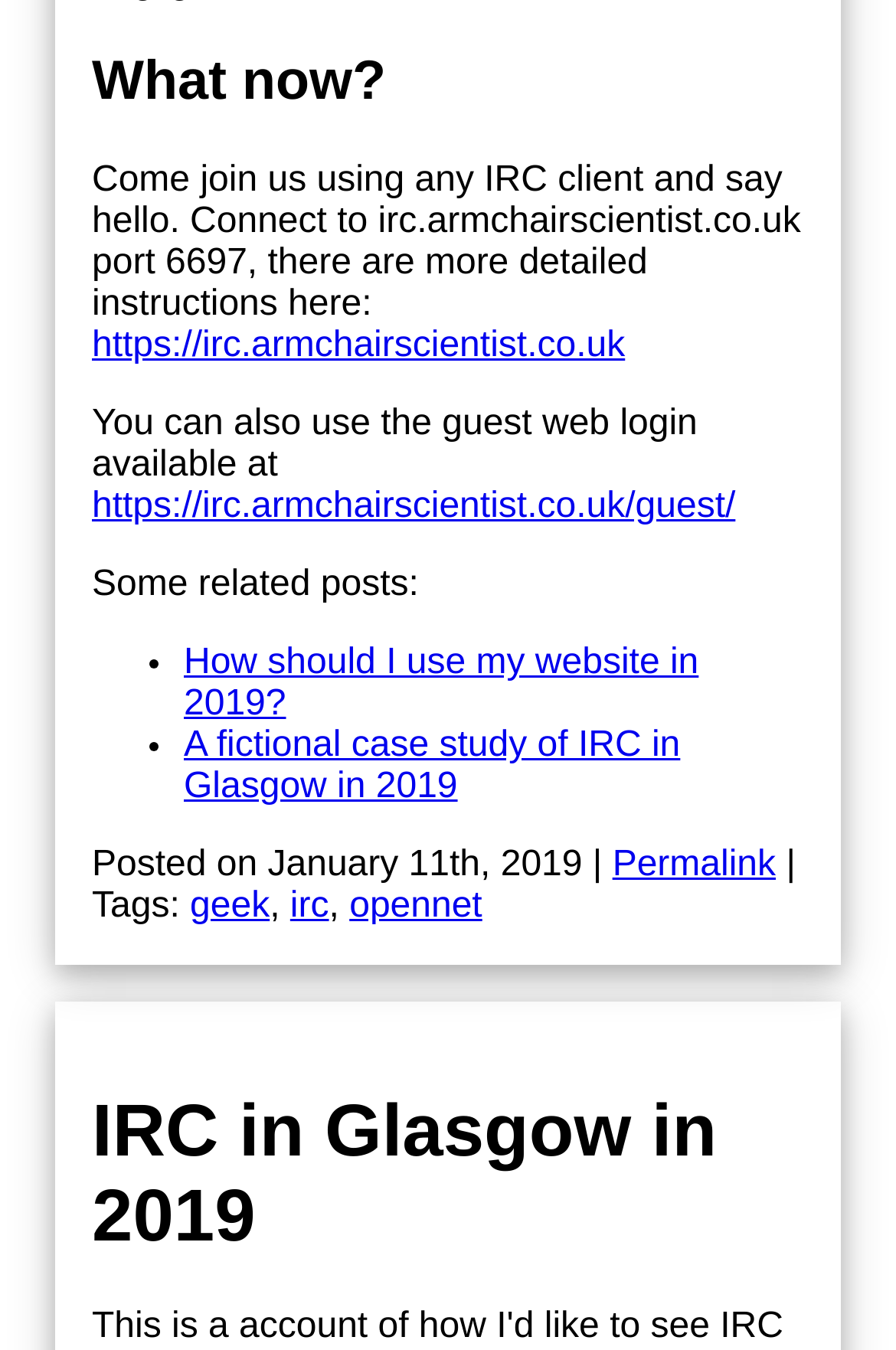What is the date of the post?
Please analyze the image and answer the question with as much detail as possible.

The date of the post can be found in the StaticText element with the text 'January 11th, 2019', which is located below the 'Posted on' text.